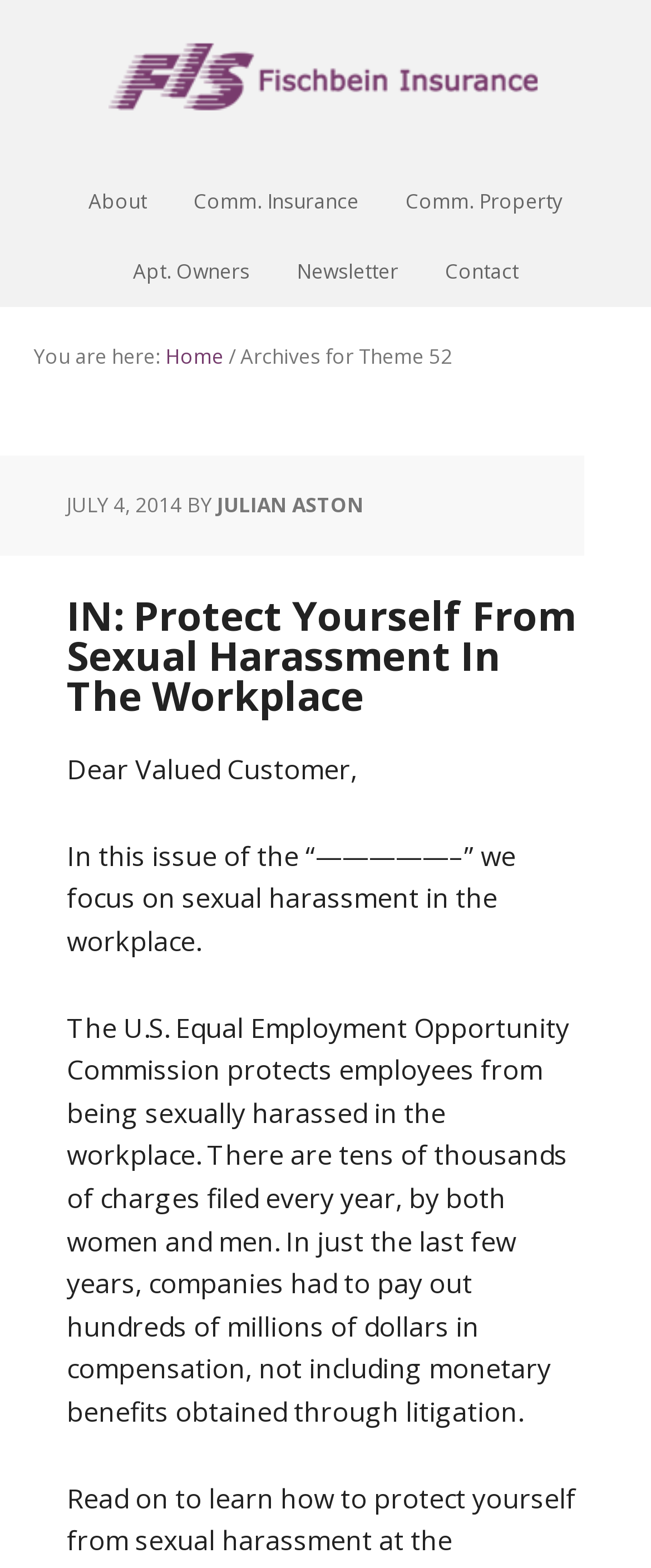Please specify the bounding box coordinates of the region to click in order to perform the following instruction: "go to About page".

[0.105, 0.106, 0.256, 0.151]